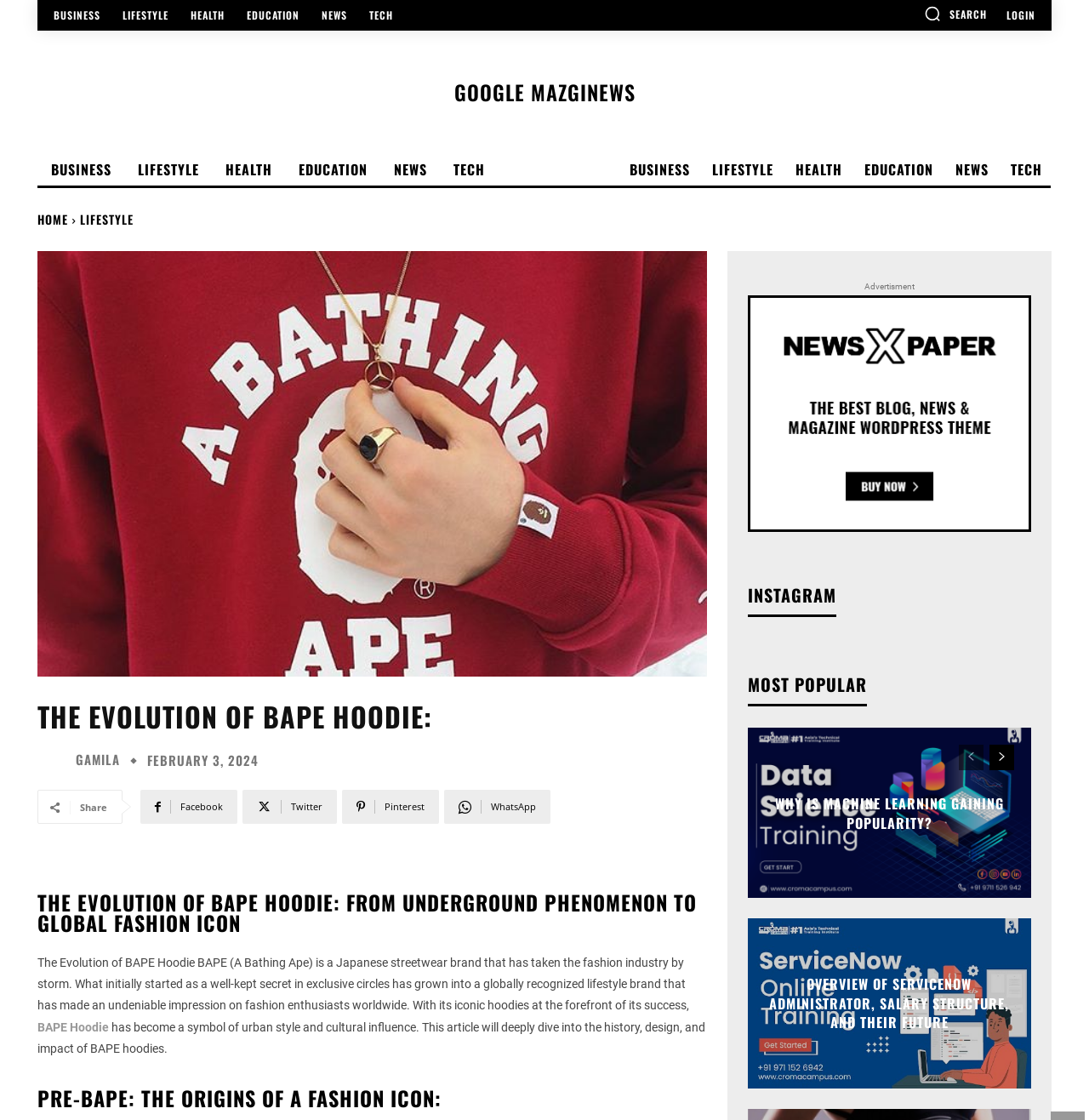Please reply to the following question using a single word or phrase: 
What is the category of the article 'WHY IS MACHINE LEARNING GAINING POPULARITY?'?

TECH